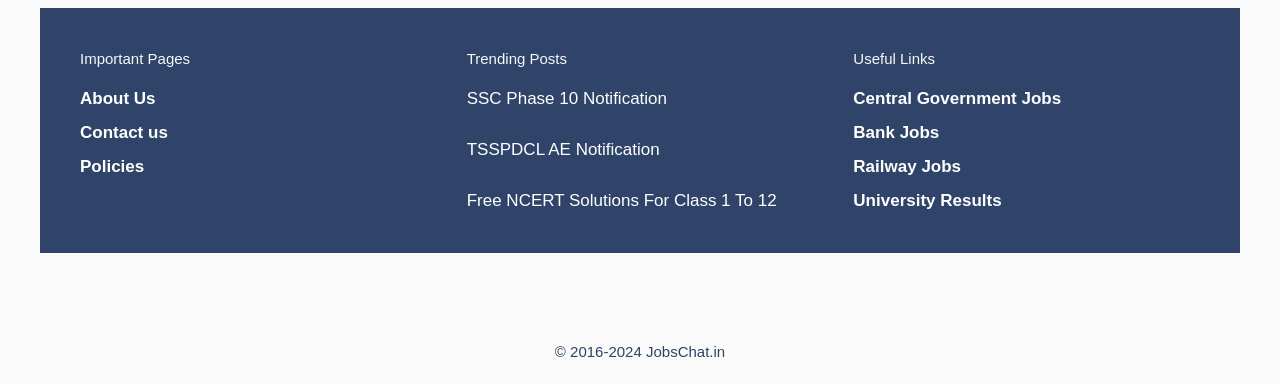Locate the bounding box coordinates of the clickable part needed for the task: "View About Us page".

[0.062, 0.231, 0.122, 0.281]